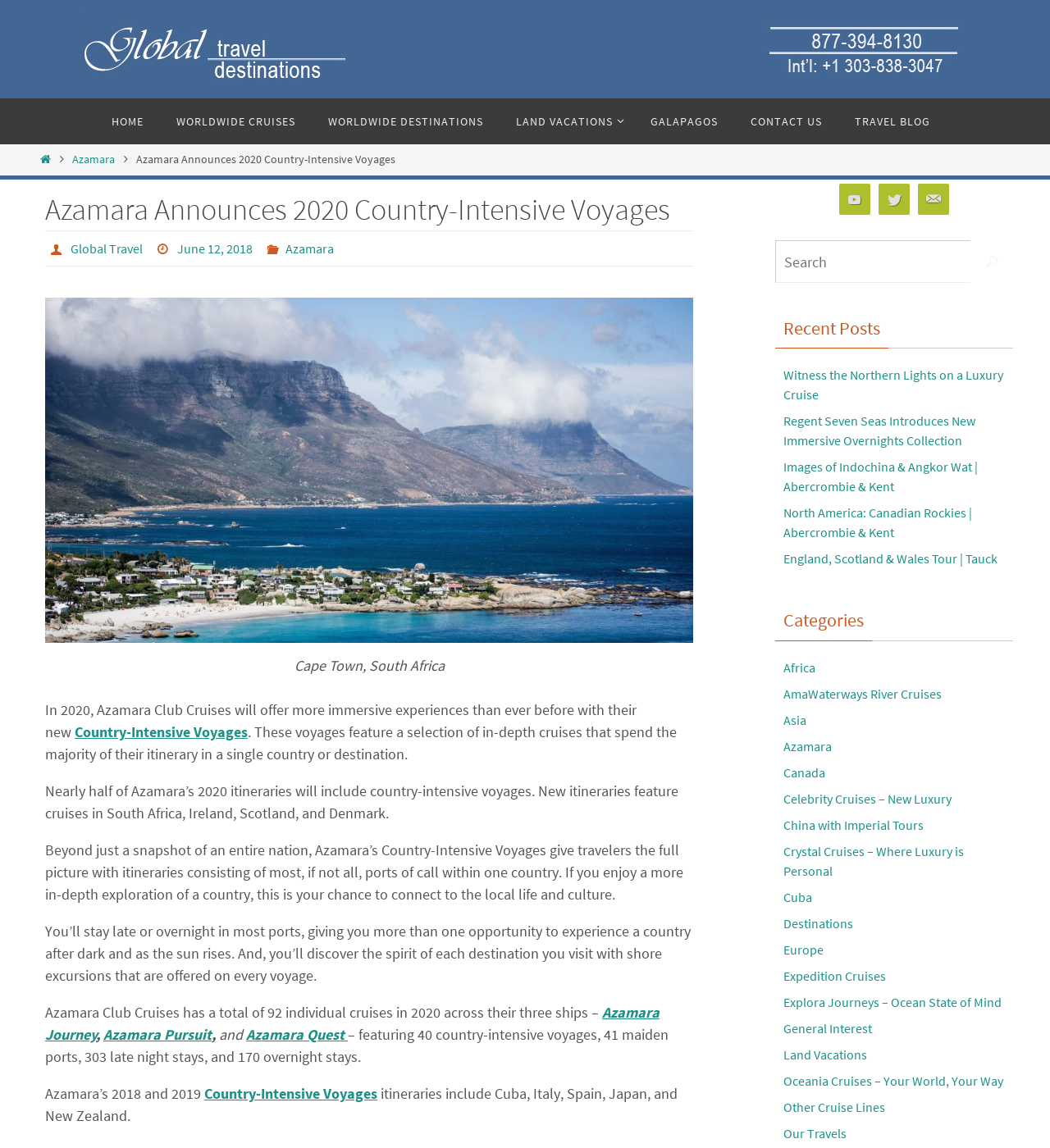Pinpoint the bounding box coordinates of the clickable area needed to execute the instruction: "Visit the 'Azamara' category". The coordinates should be specified as four float numbers between 0 and 1, i.e., [left, top, right, bottom].

[0.746, 0.643, 0.792, 0.658]